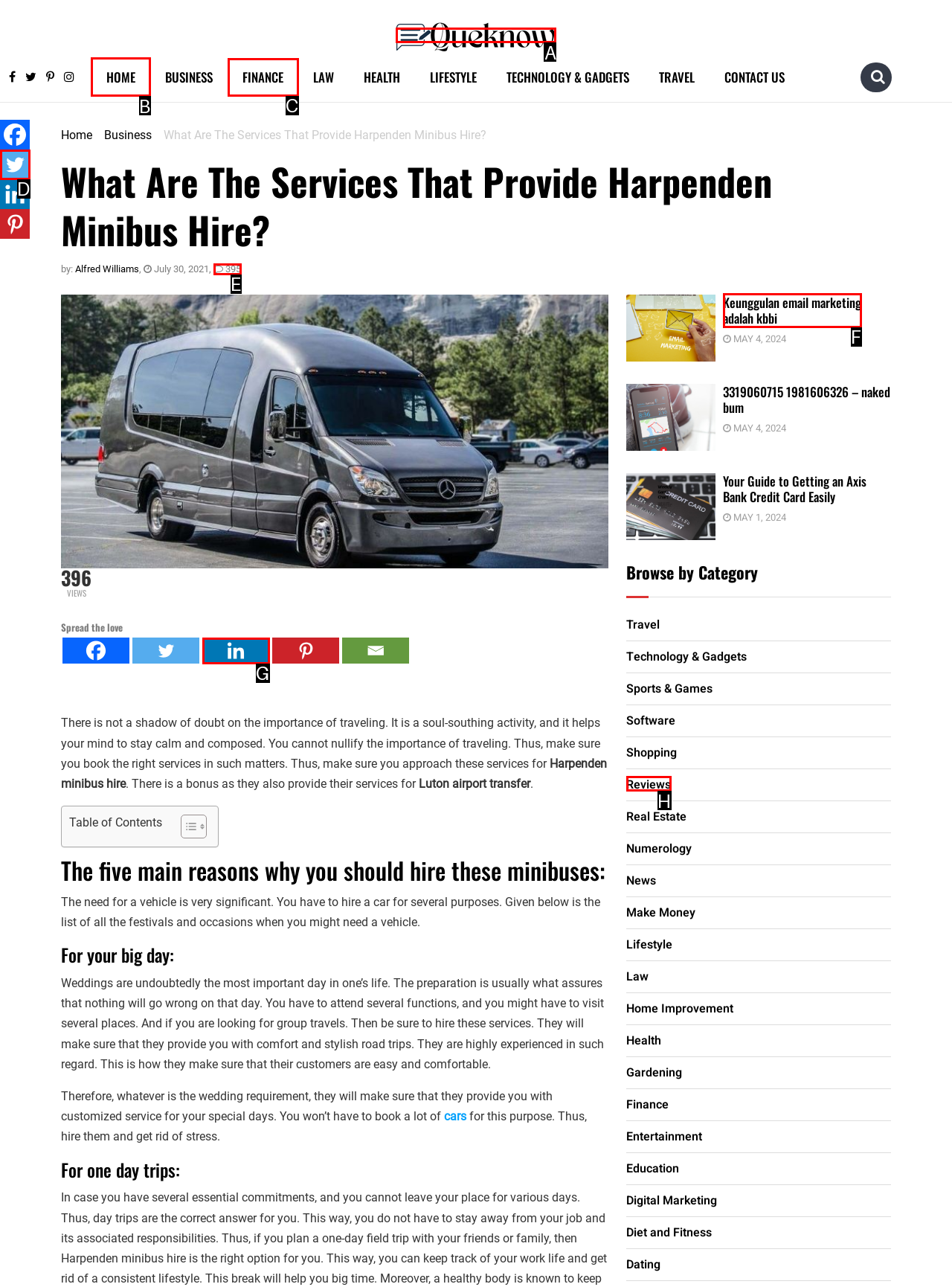Choose the UI element to click on to achieve this task: Go to the 'Collections' page. Reply with the letter representing the selected element.

None